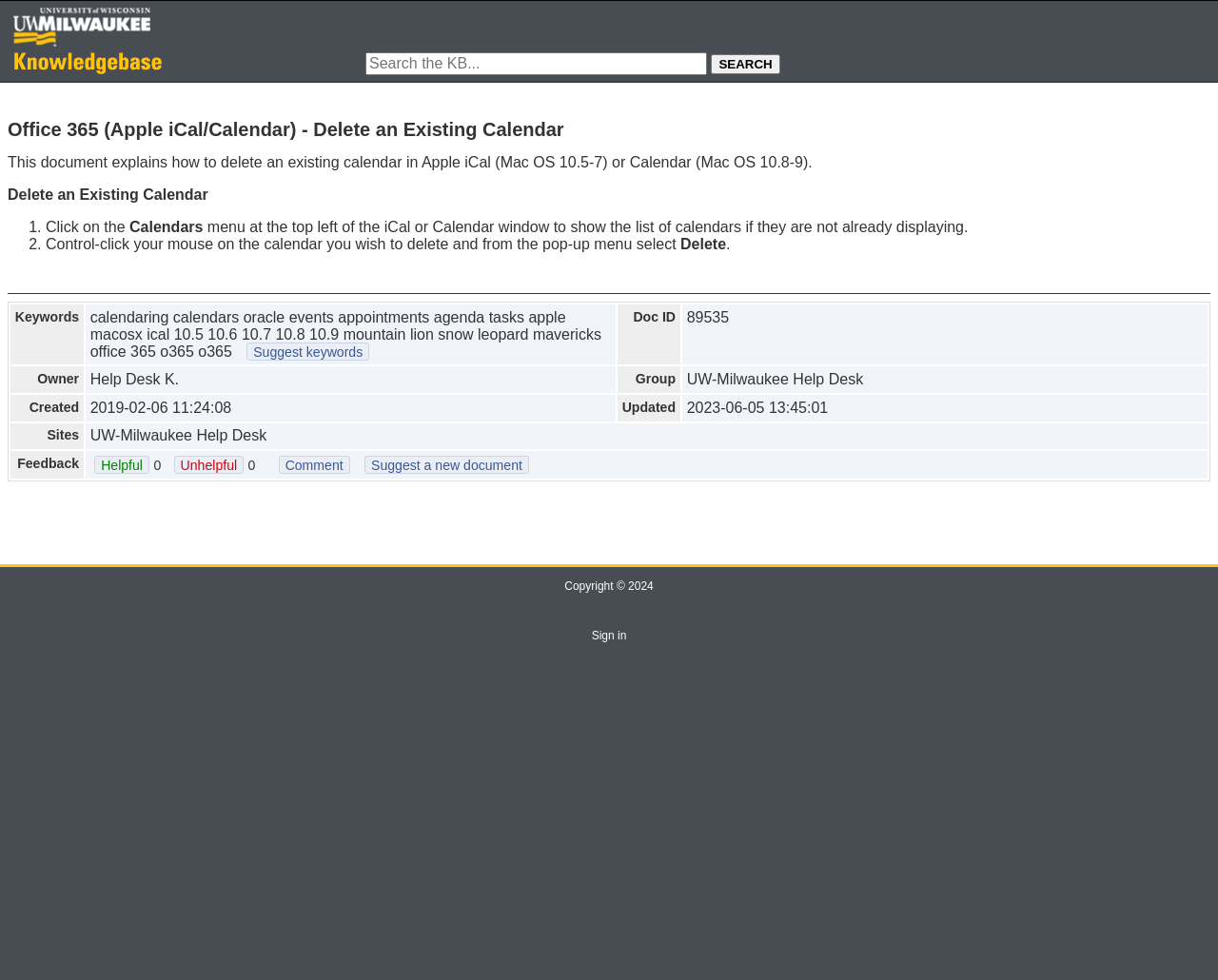Given the content of the image, can you provide a detailed answer to the question?
What is the Doc ID of this webpage?

The Doc ID of this webpage is 89535, which is displayed in the table at the bottom of the webpage, under the 'Doc ID' column.